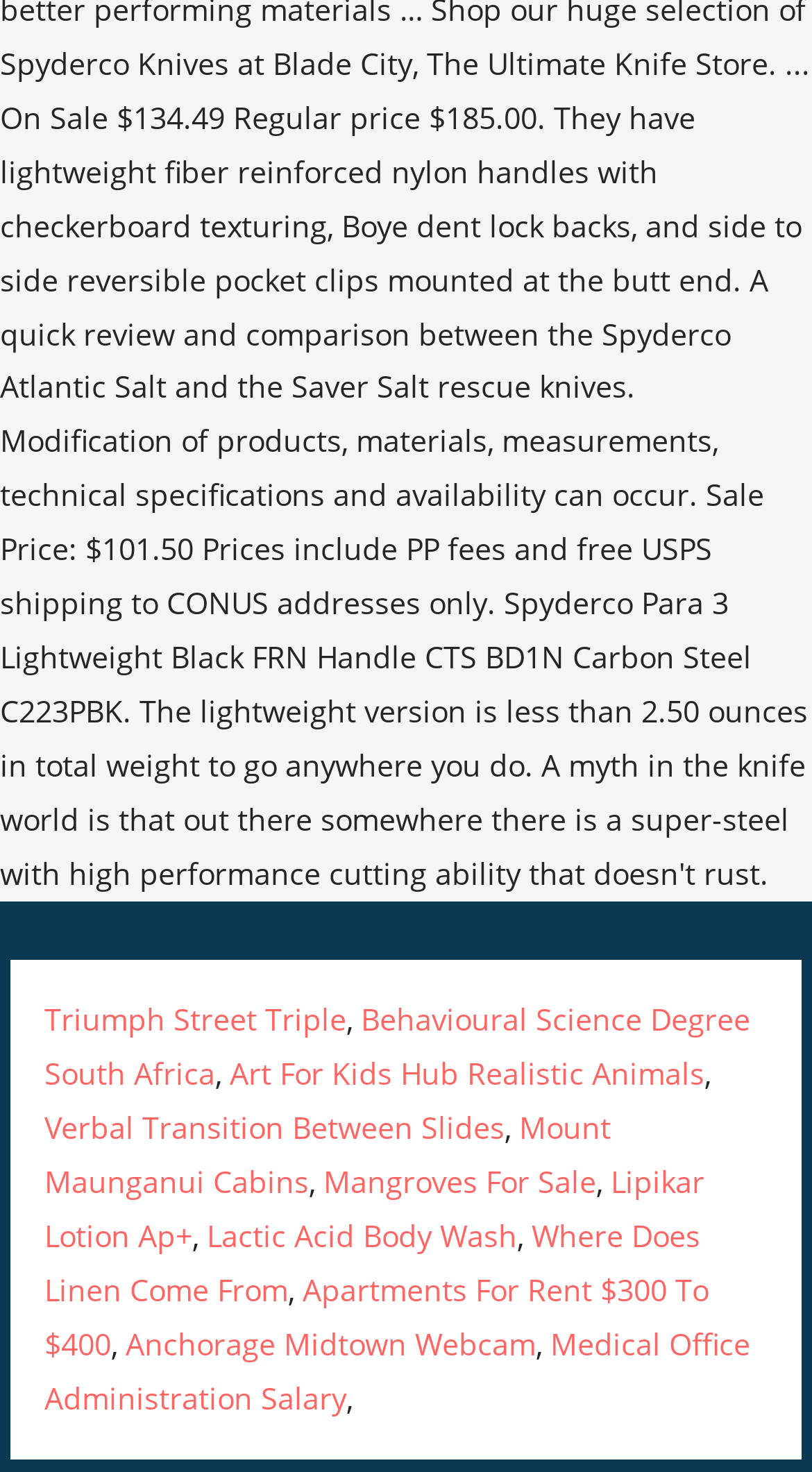Provide a short, one-word or phrase answer to the question below:
How many links are there on the webpage?

10